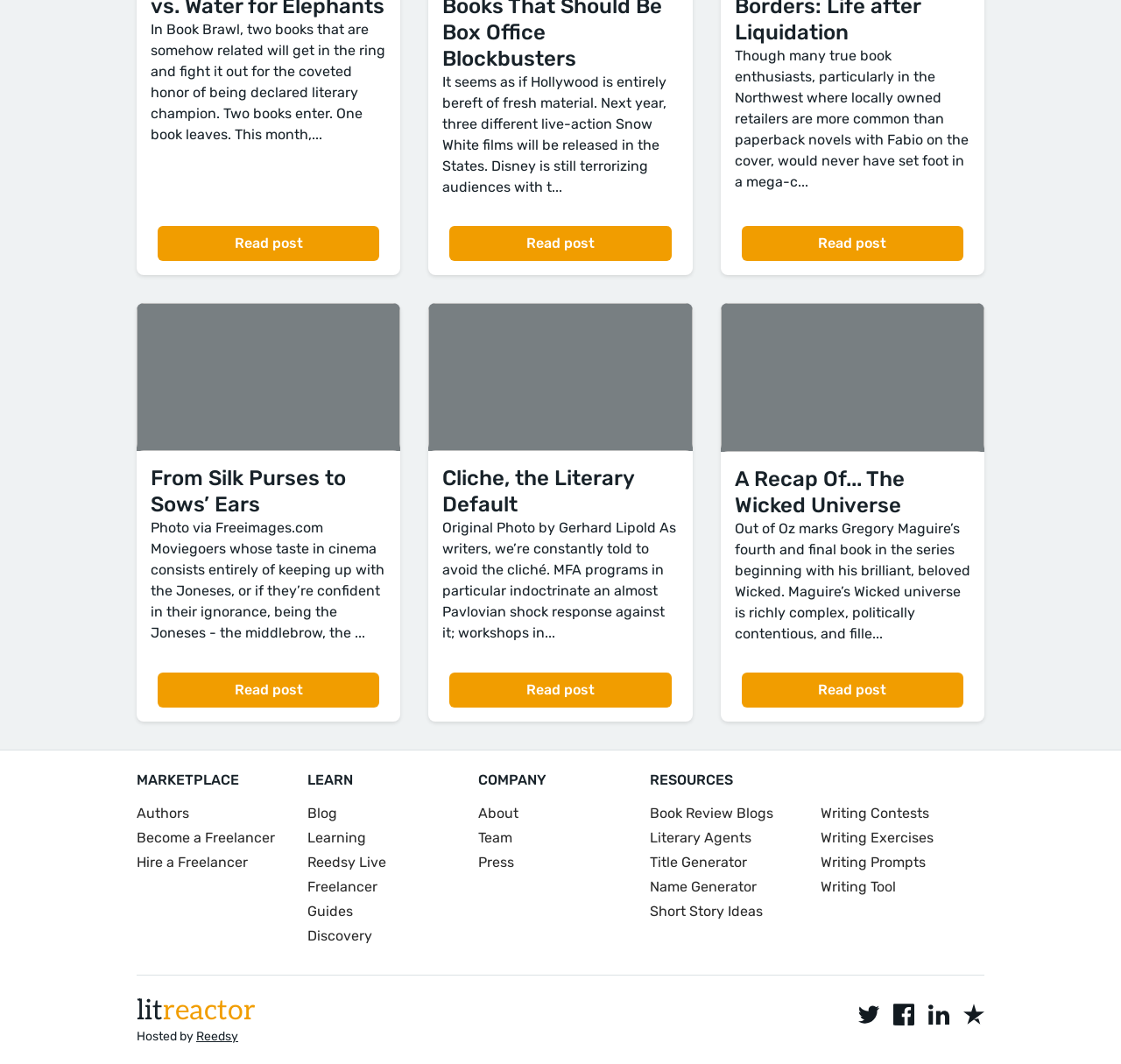Using the information in the image, give a detailed answer to the following question: What is the name of the company?

The company name can be found at the bottom of the webpage, where it says 'Hosted by Reedsy', which indicates that Reedsy is the company hosting the website.